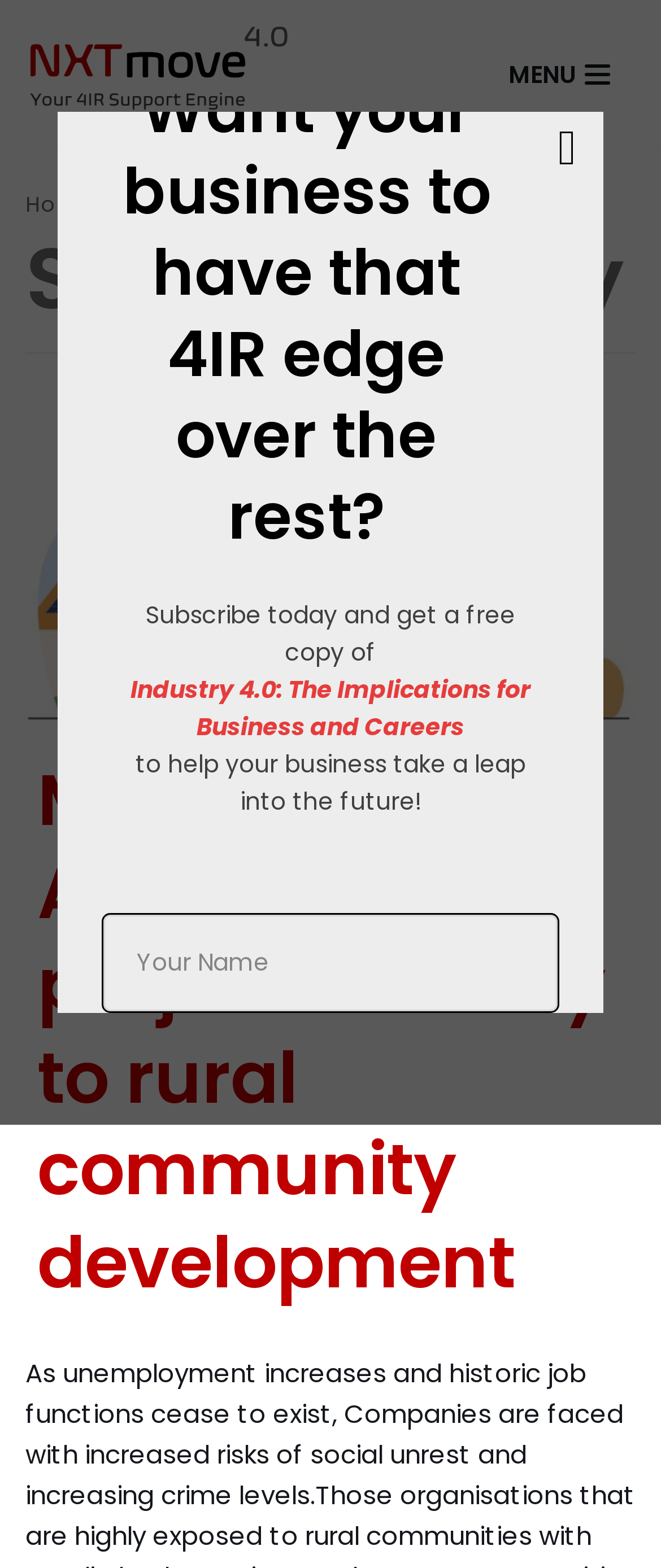Identify the bounding box coordinates of the region I need to click to complete this instruction: "Click the close button".

[0.844, 0.08, 0.872, 0.111]